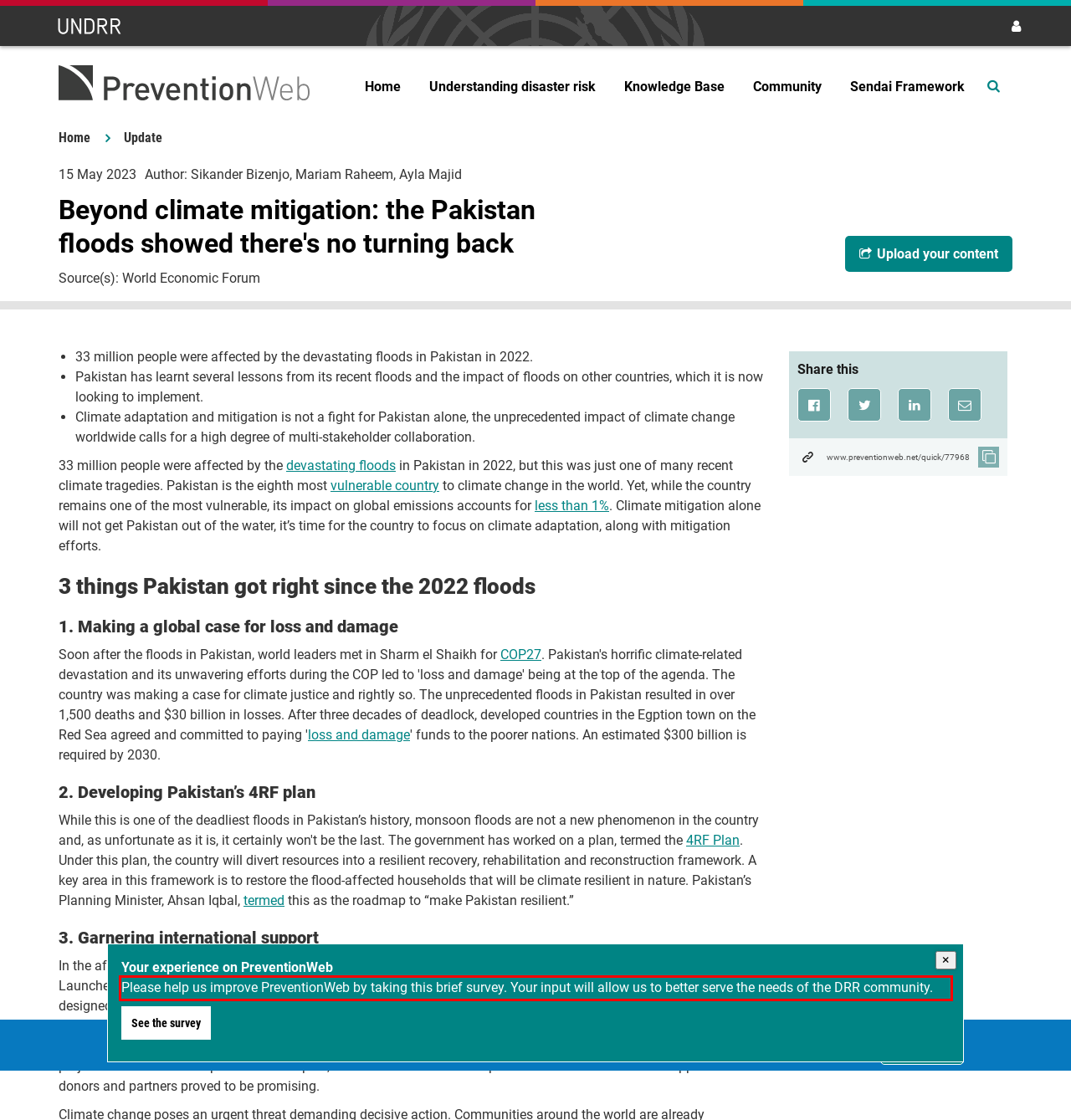Using the provided screenshot of a webpage, recognize and generate the text found within the red rectangle bounding box.

Please help us improve PreventionWeb by taking this brief survey. Your input will allow us to better serve the needs of the DRR community.